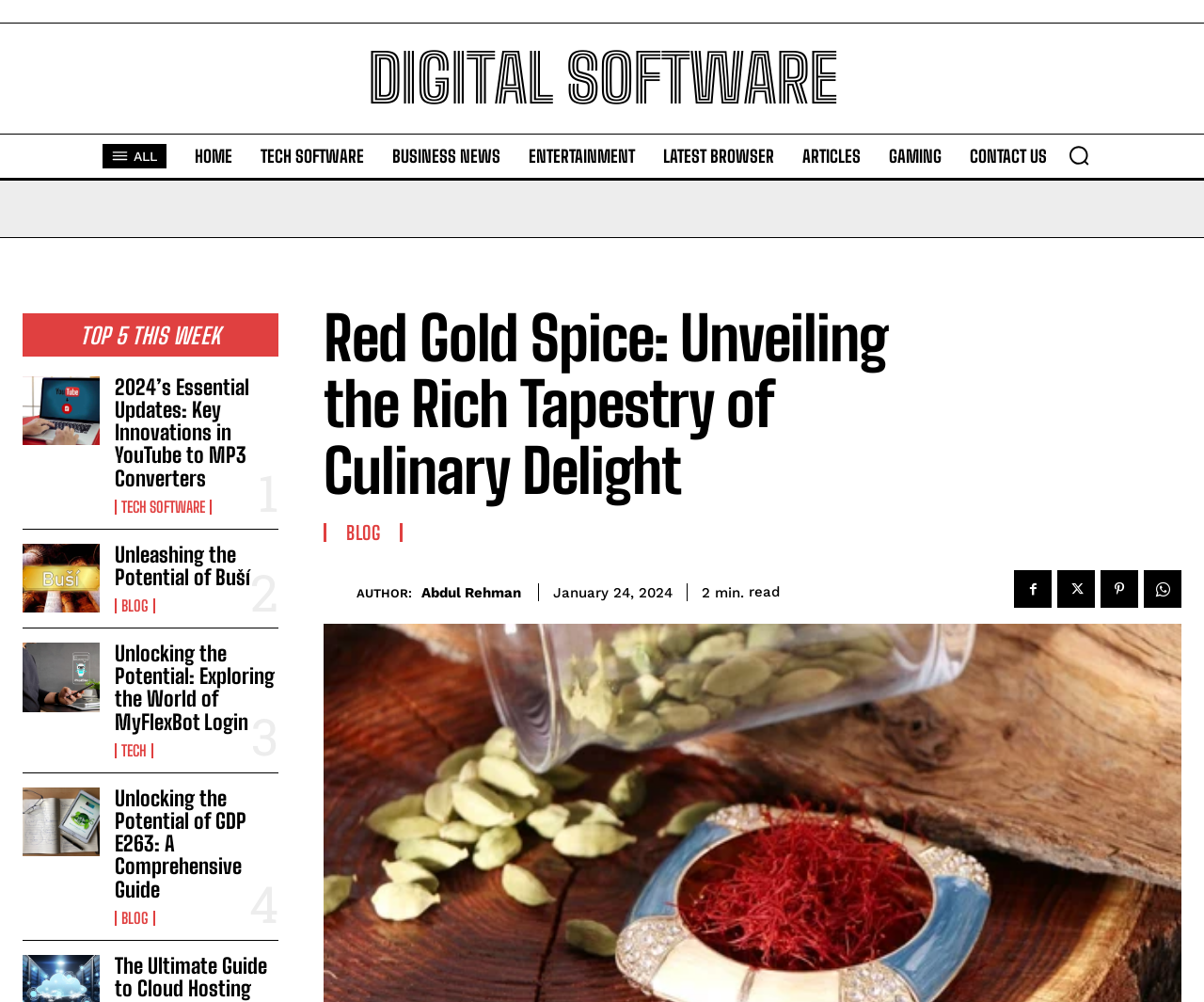Can you find and provide the main heading text of this webpage?

Red Gold Spice: Unveiling the Rich Tapestry of Culinary Delight